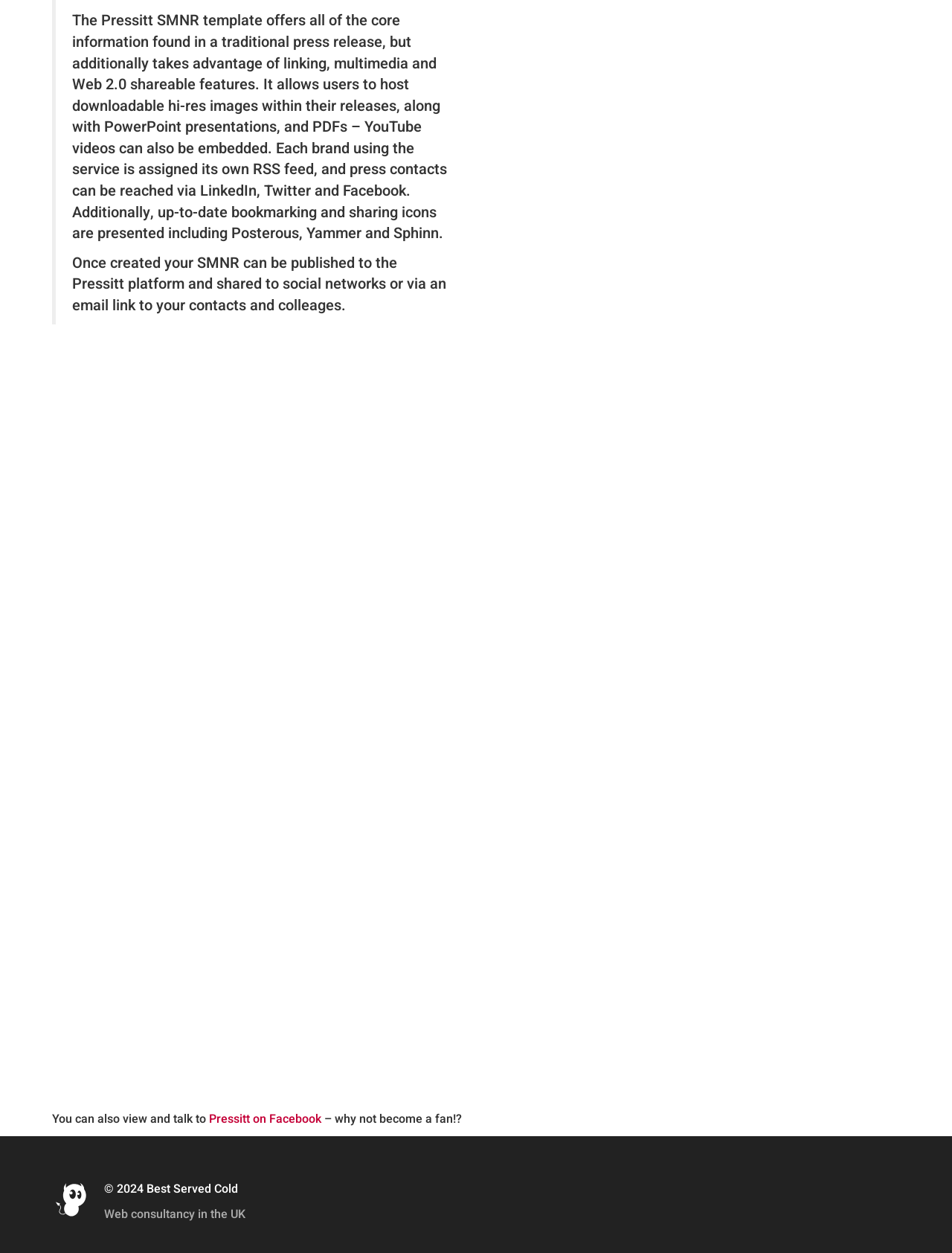What is the purpose of the Pressitt SMNR template?
Could you give a comprehensive explanation in response to this question?

Based on the StaticText element with ID 102, the Pressitt SMNR template is designed to offer core information found in a traditional press release, but with additional features such as linking, multimedia, and Web 2.0 shareable features.